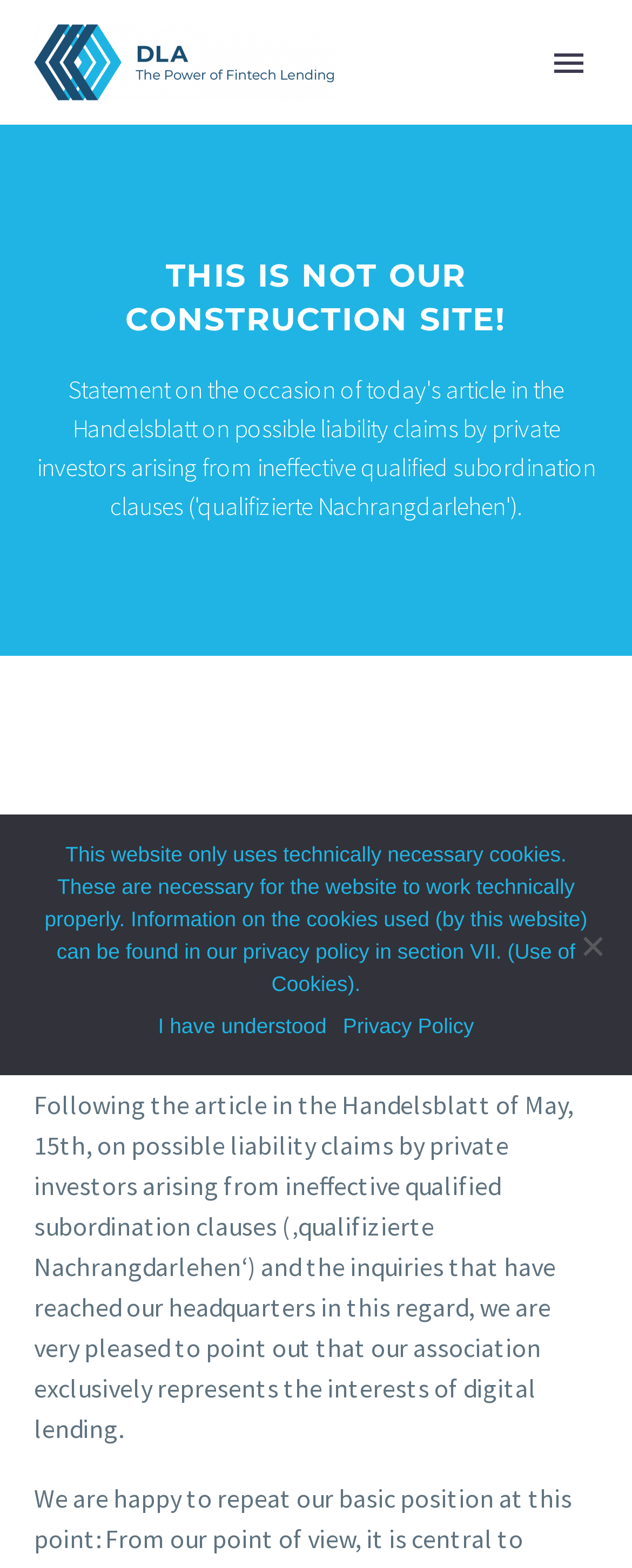Specify the bounding box coordinates for the region that must be clicked to perform the given instruction: "Click the Previous Entry link".

[0.736, 0.558, 0.797, 0.583]